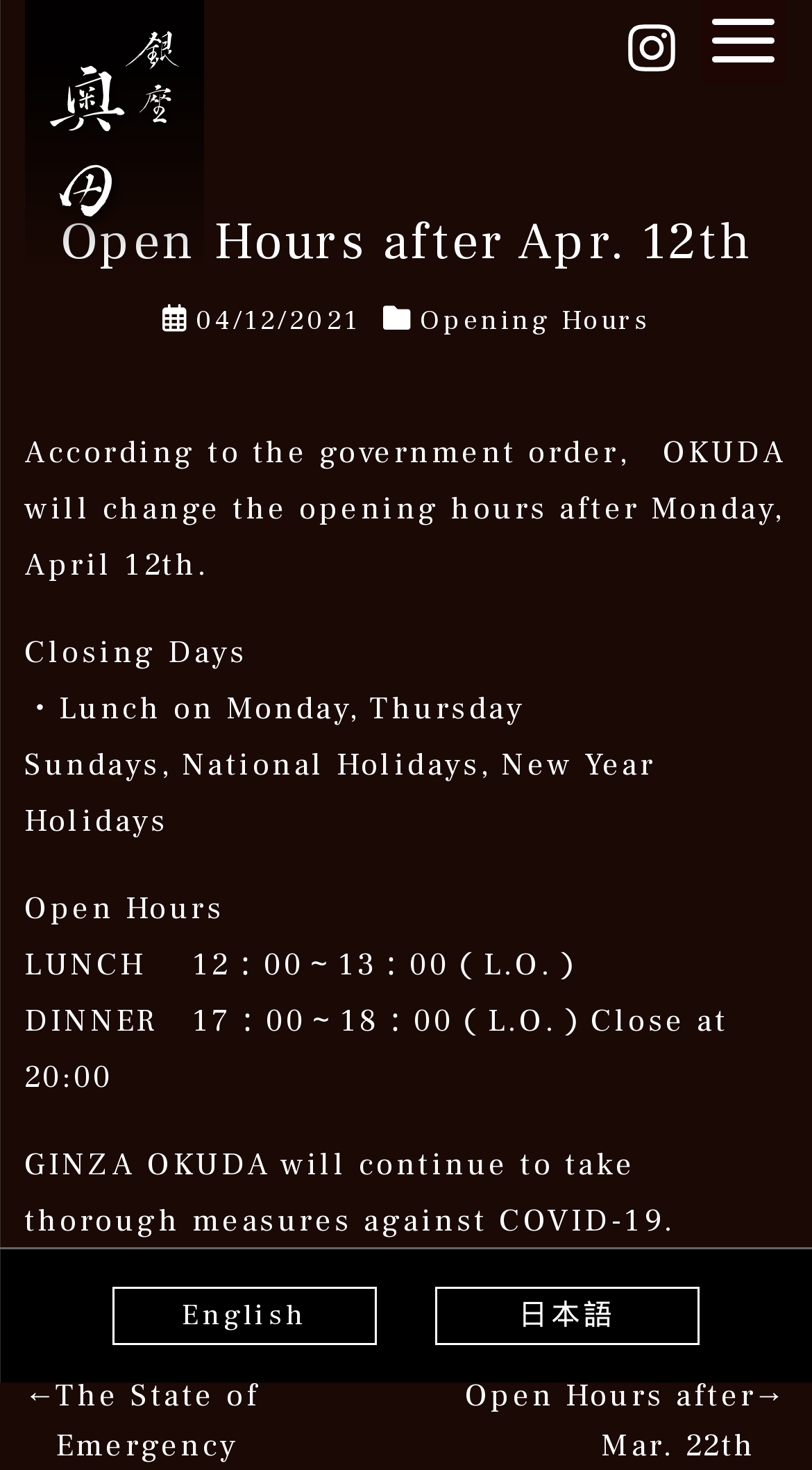What is the last sentence of the webpage?
Please utilize the information in the image to give a detailed response to the question.

The last sentence of the webpage is a message from OKUDA, which is 'We look forward to welcoming you soon.' This sentence is part of the main content of the webpage and is intended to convey a welcoming message to visitors.